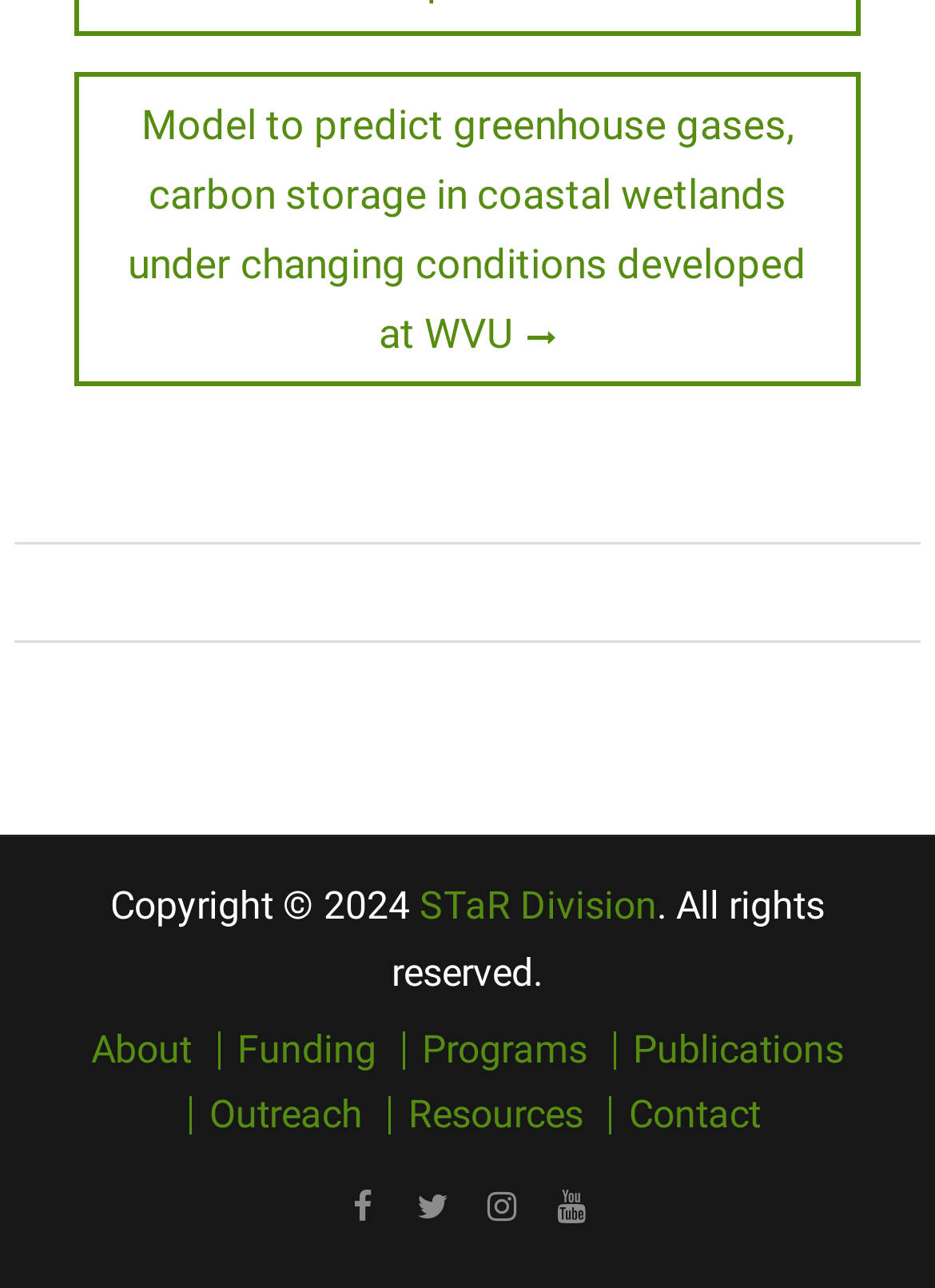Refer to the image and provide a thorough answer to this question:
What is the copyright year?

I found the copyright year by looking at the StaticText element with the text 'Copyright © 2024' located at the bottom of the page.